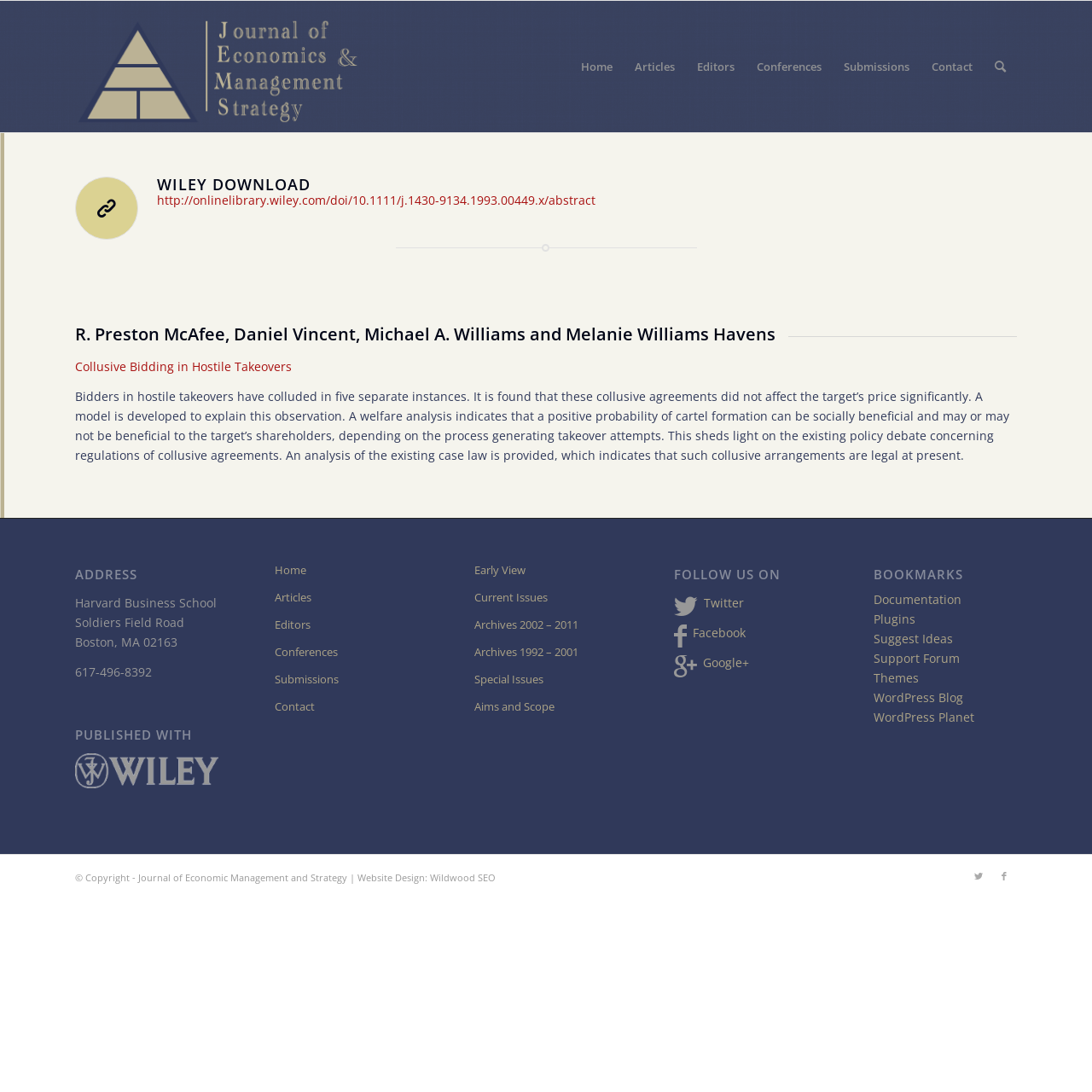Identify the bounding box coordinates of the clickable region to carry out the given instruction: "Follow the journal on Twitter".

[0.645, 0.544, 0.681, 0.559]